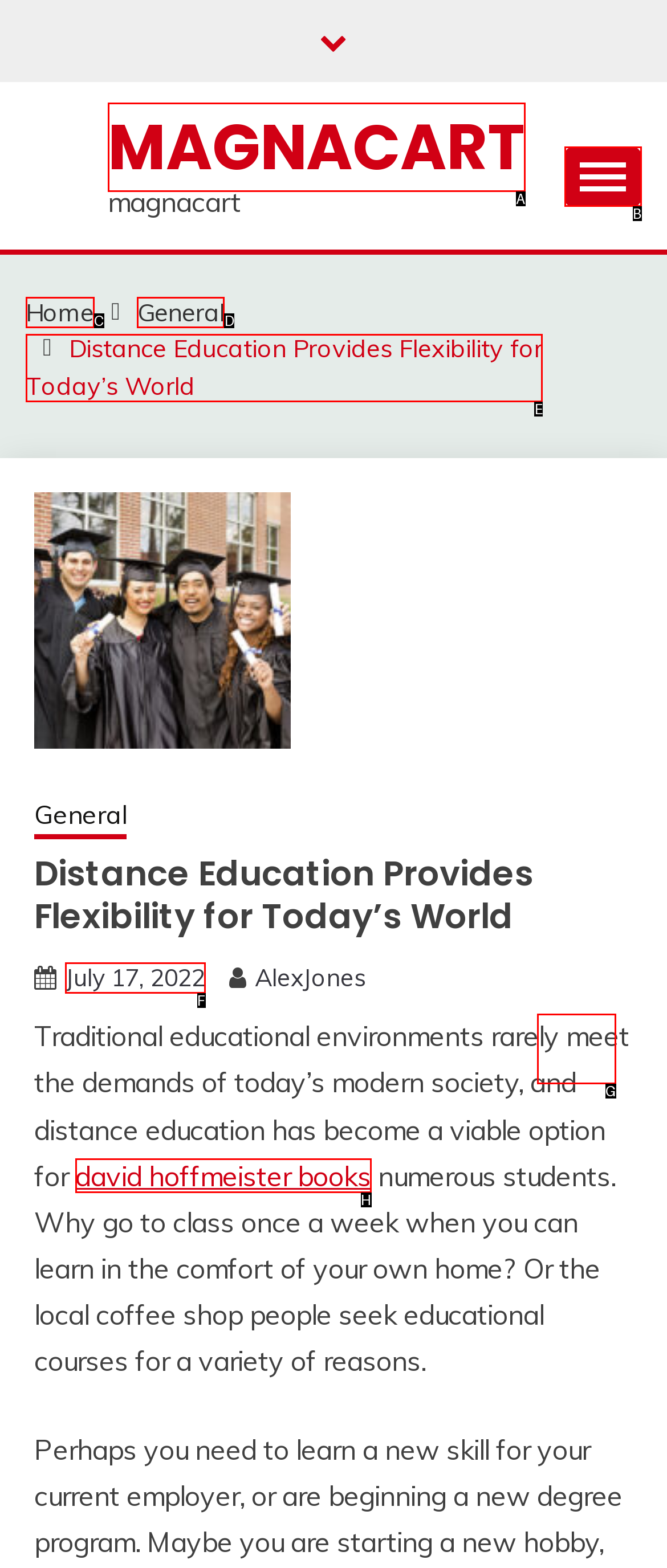Using the description: parent_node: Skip to content, find the best-matching HTML element. Indicate your answer with the letter of the chosen option.

G